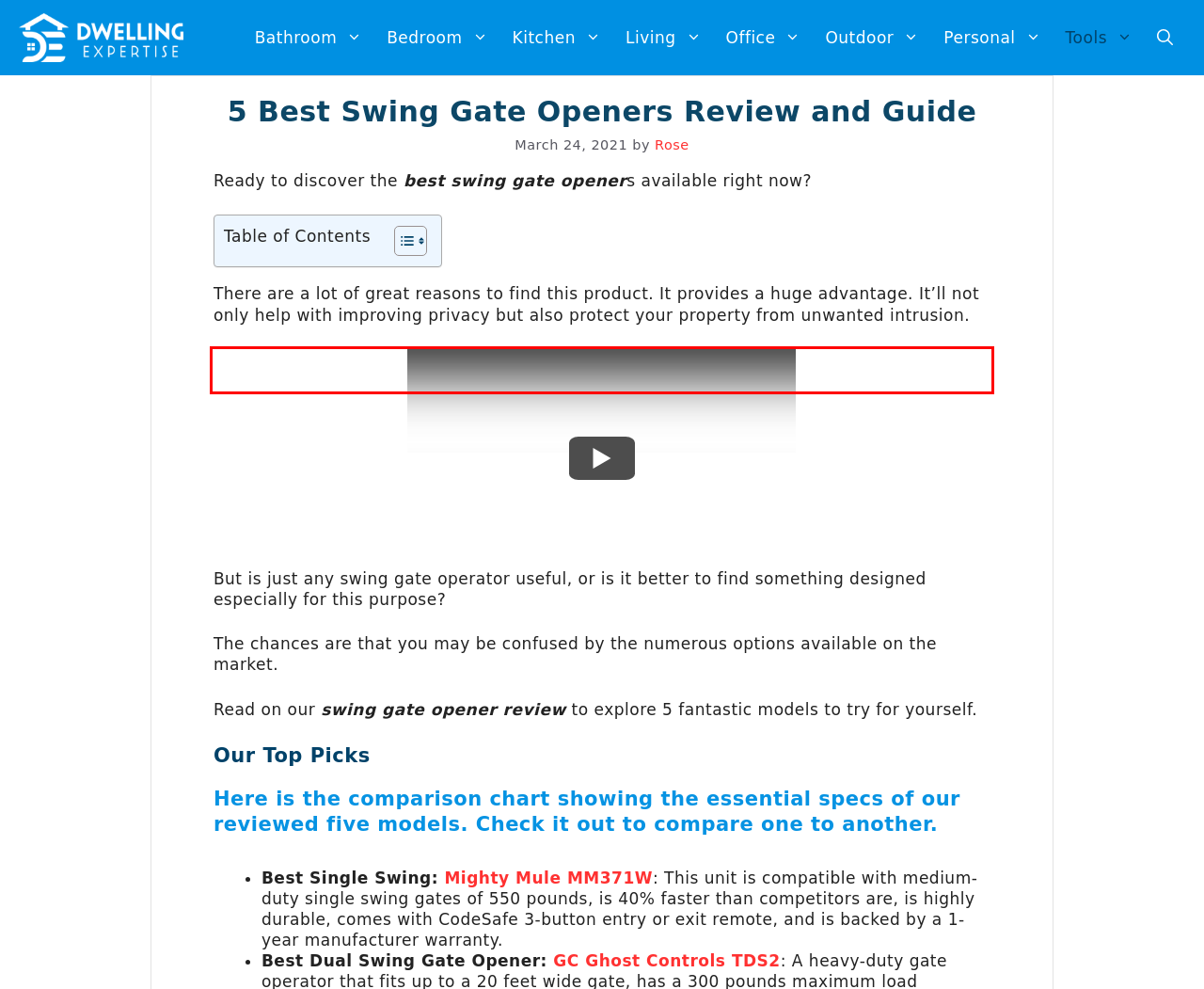Identify the text inside the red bounding box in the provided webpage screenshot and transcribe it.

But is just any swing gate operator useful, or is it better to find something designed especially for this purpose?